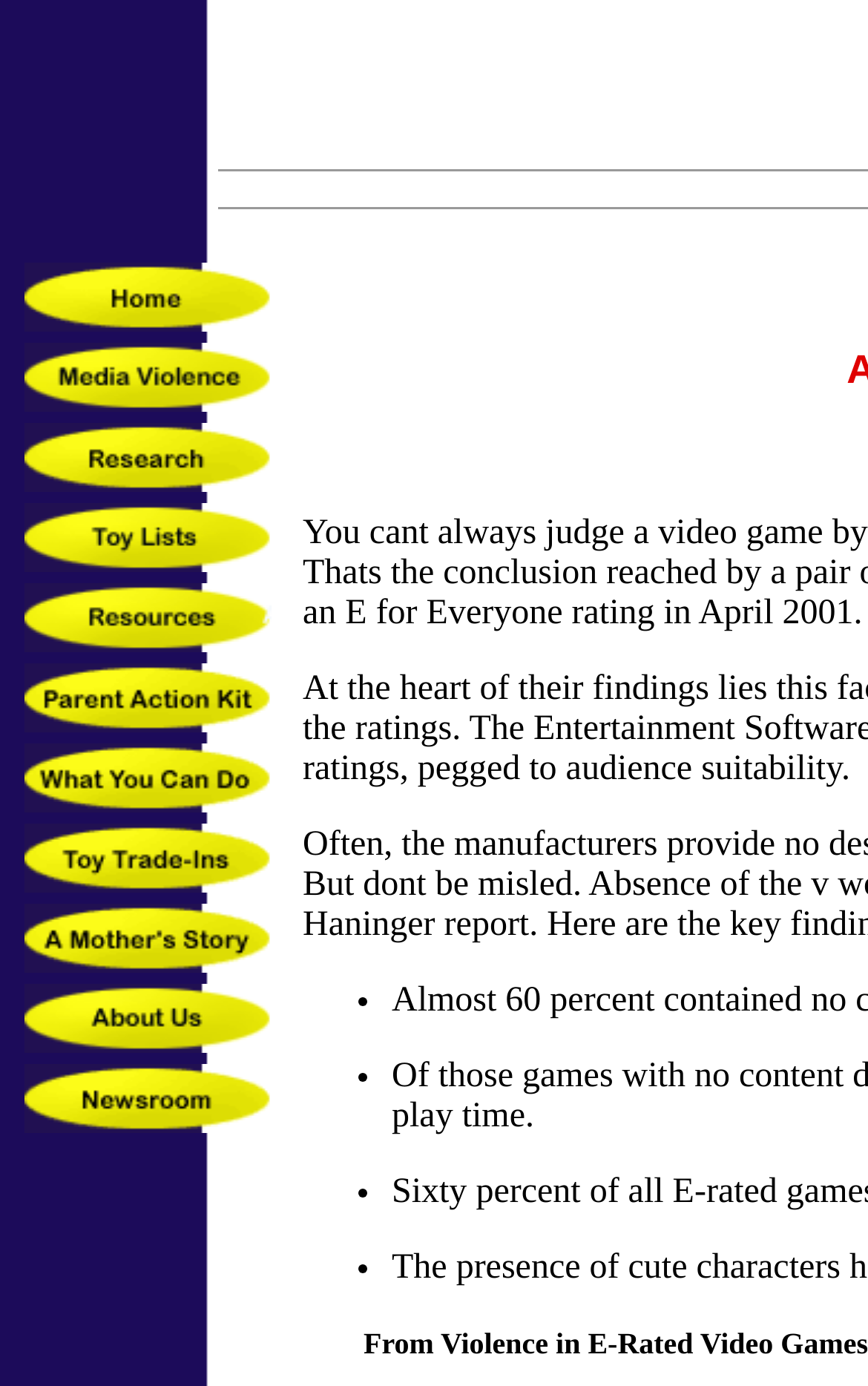Provide a thorough description of the webpage's content and layout.

The webpage is about the Lion & Lamb Project, which focuses on preventing violence in young children. At the top, there is a logo image of the Lion & Lamb Project, accompanied by a table cell with no text. Below the logo, there are several links to different sections of the website, including the home page, media violence, research, toy lists, resources, parent action kit, what you can do, toy trade-ins, a mother's story, about us, and newsroom. Each link has a corresponding image. 

On the right side of the links, there is a list of bullet points with three list markers. Below the list markers, there are two lines of text, "Sixty" and "The", which appear to be part of a news article or a summary. The overall layout of the webpage is organized, with clear headings and concise text, making it easy to navigate.